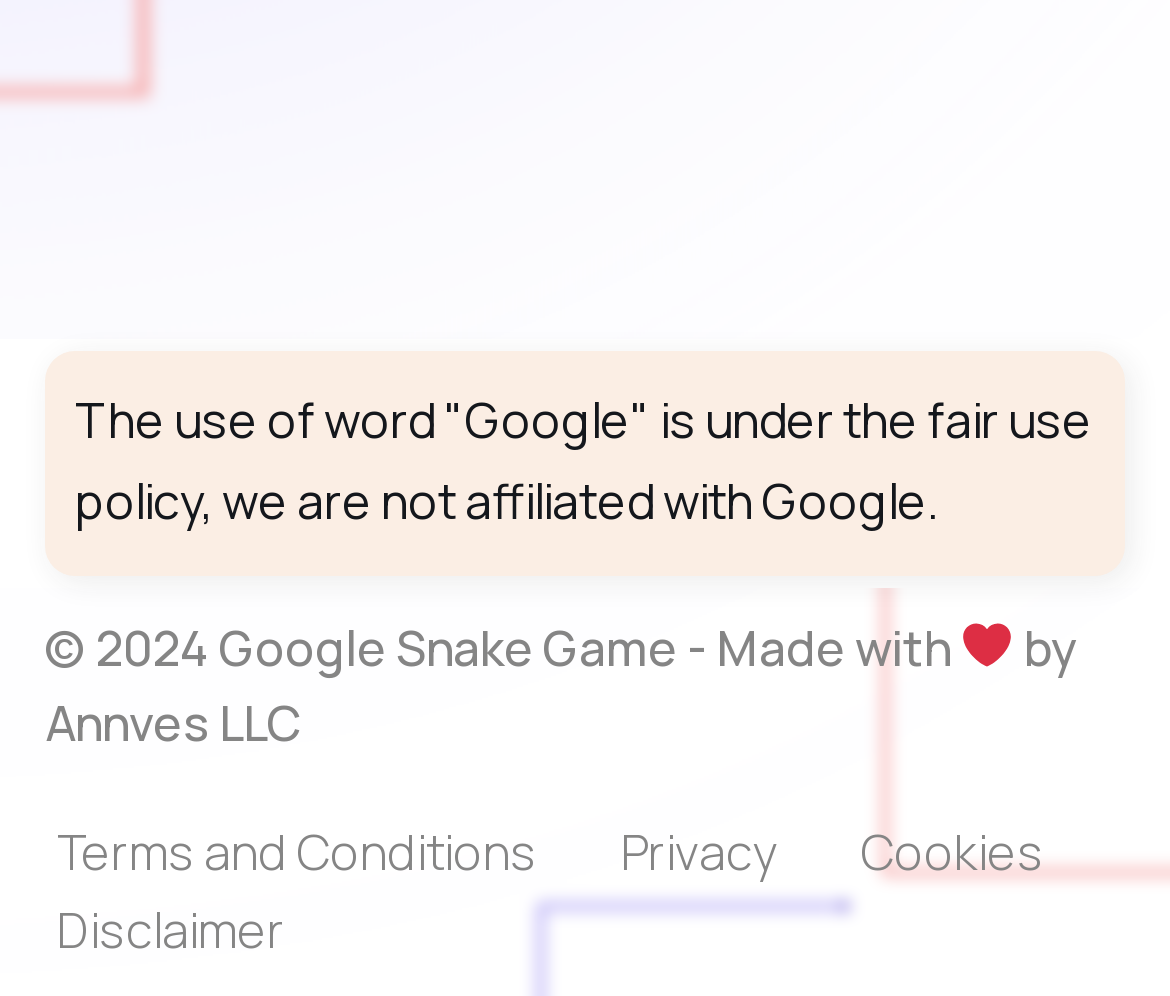Bounding box coordinates must be specified in the format (top-left x, top-left y, bottom-right x, bottom-right y). All values should be floating point numbers between 0 and 1. What are the bounding box coordinates of the UI element described as: Terms and Conditions

[0.049, 0.816, 0.459, 0.896]